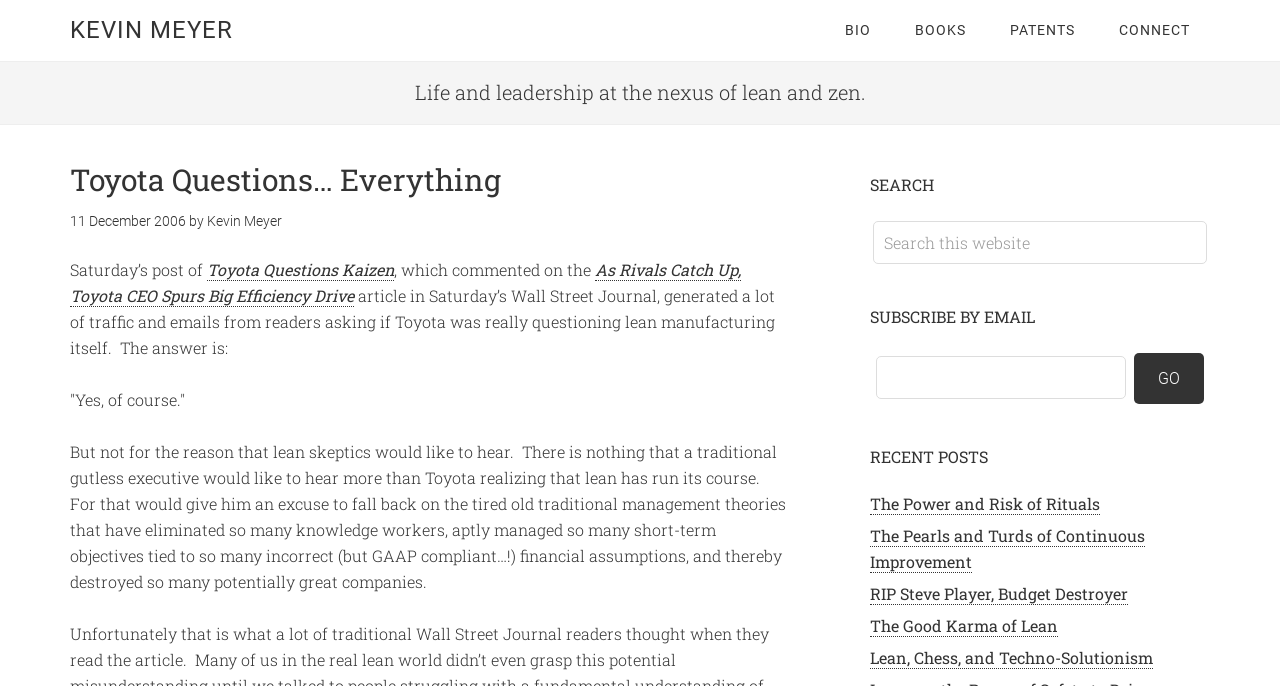What is the topic of the blog post?
Based on the visual information, provide a detailed and comprehensive answer.

The topic of the blog post is related to Toyota and lean manufacturing, as indicated by the title 'Toyota Questions… Everything' and the text 'Toyota Questions Kaizen' and 'As Rivals Catch Up, Toyota CEO Spurs Big Efficiency Drive' in the header section.